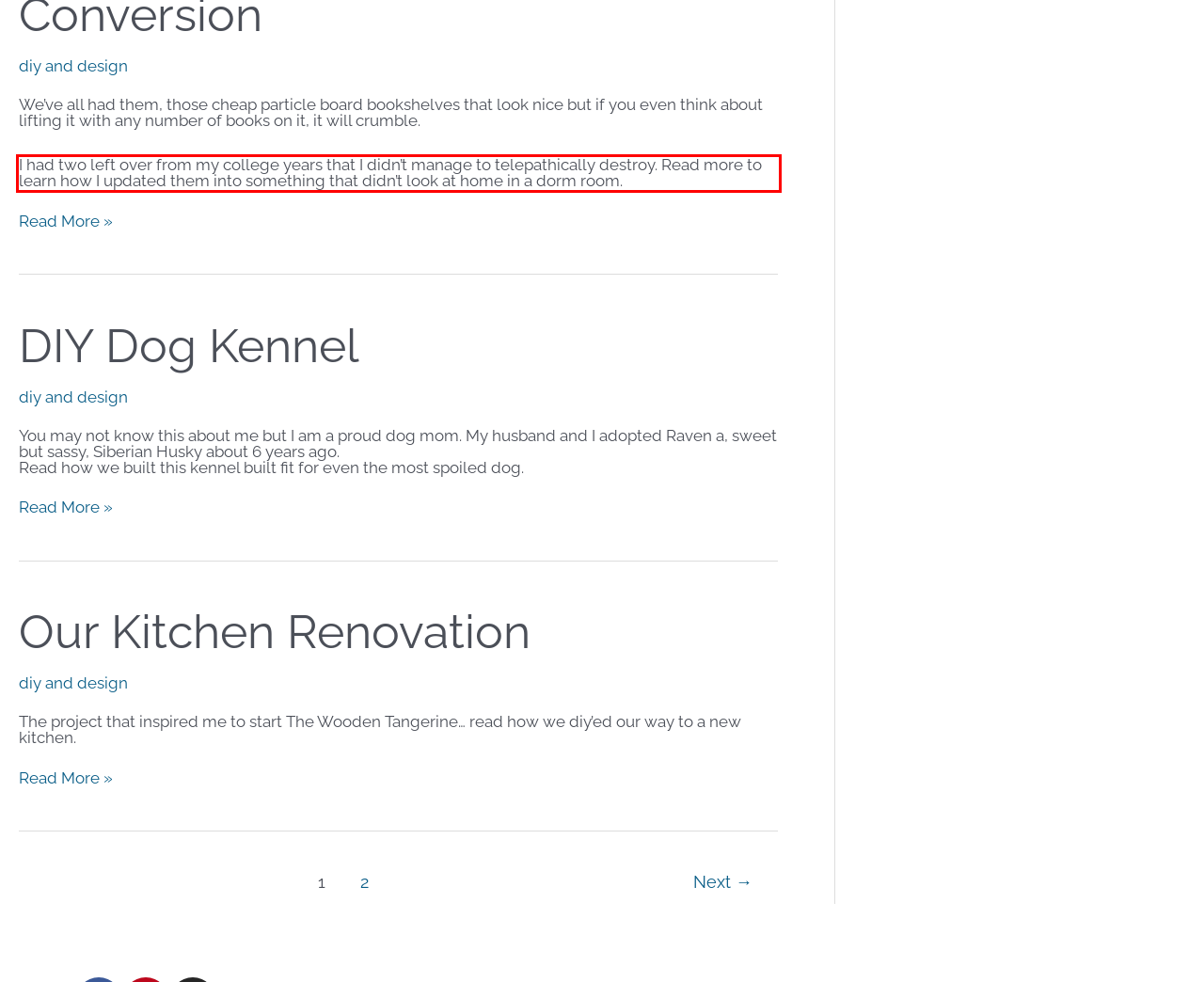Please look at the webpage screenshot and extract the text enclosed by the red bounding box.

I had two left over from my college years that I didn’t manage to telepathically destroy. Read more to learn how I updated them into something that didn’t look at home in a dorm room.